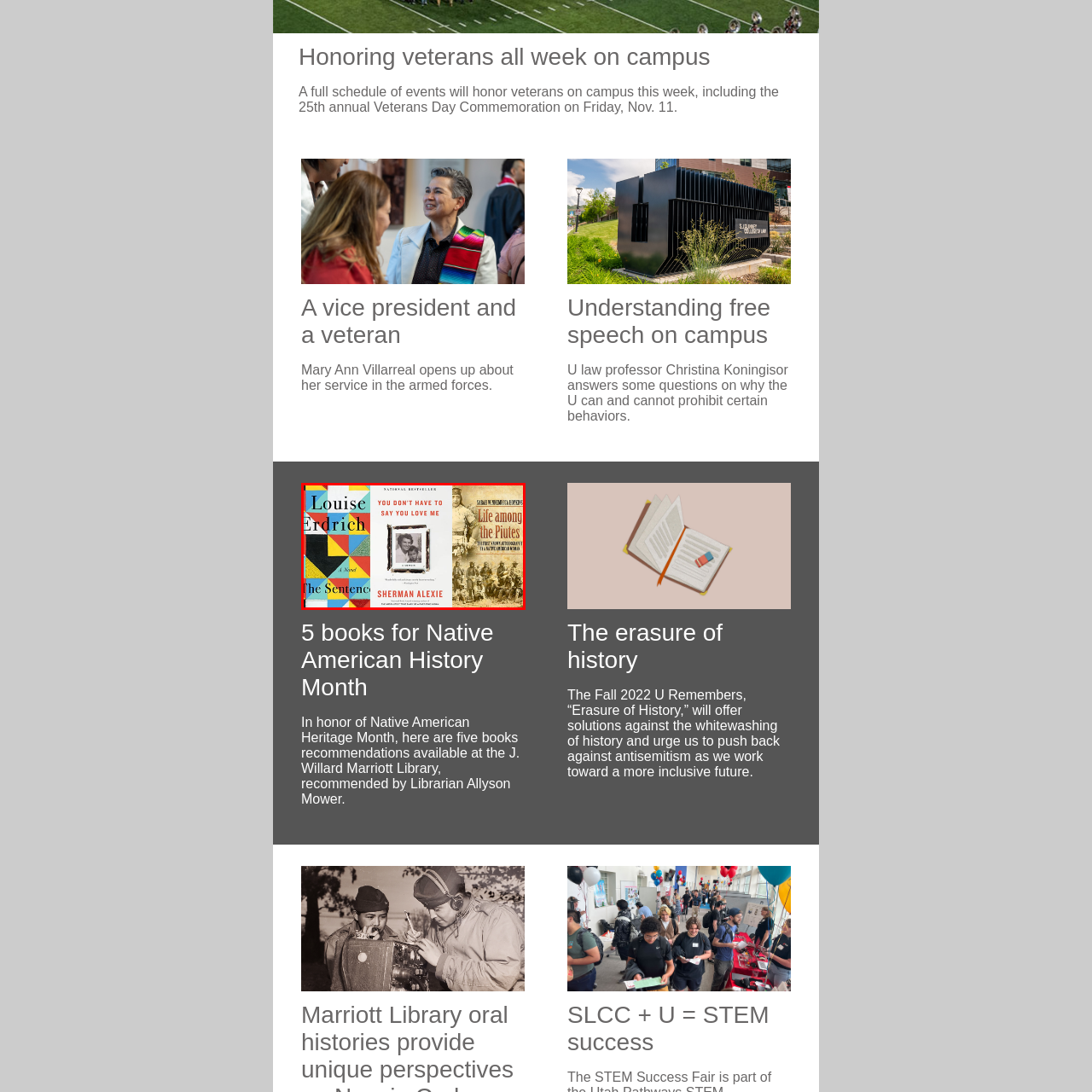What is the focus of 'Life Among the Piutes'?
Pay attention to the image outlined by the red bounding box and provide a thorough explanation in your answer, using clues from the image.

The question asks about the focus of 'Life Among the Piutes'. According to the caption, 'Life Among the Piutes' is a historical account by Sarah Winnemucca Hopkins that offers insight into the experiences and culture of the Paiute people.